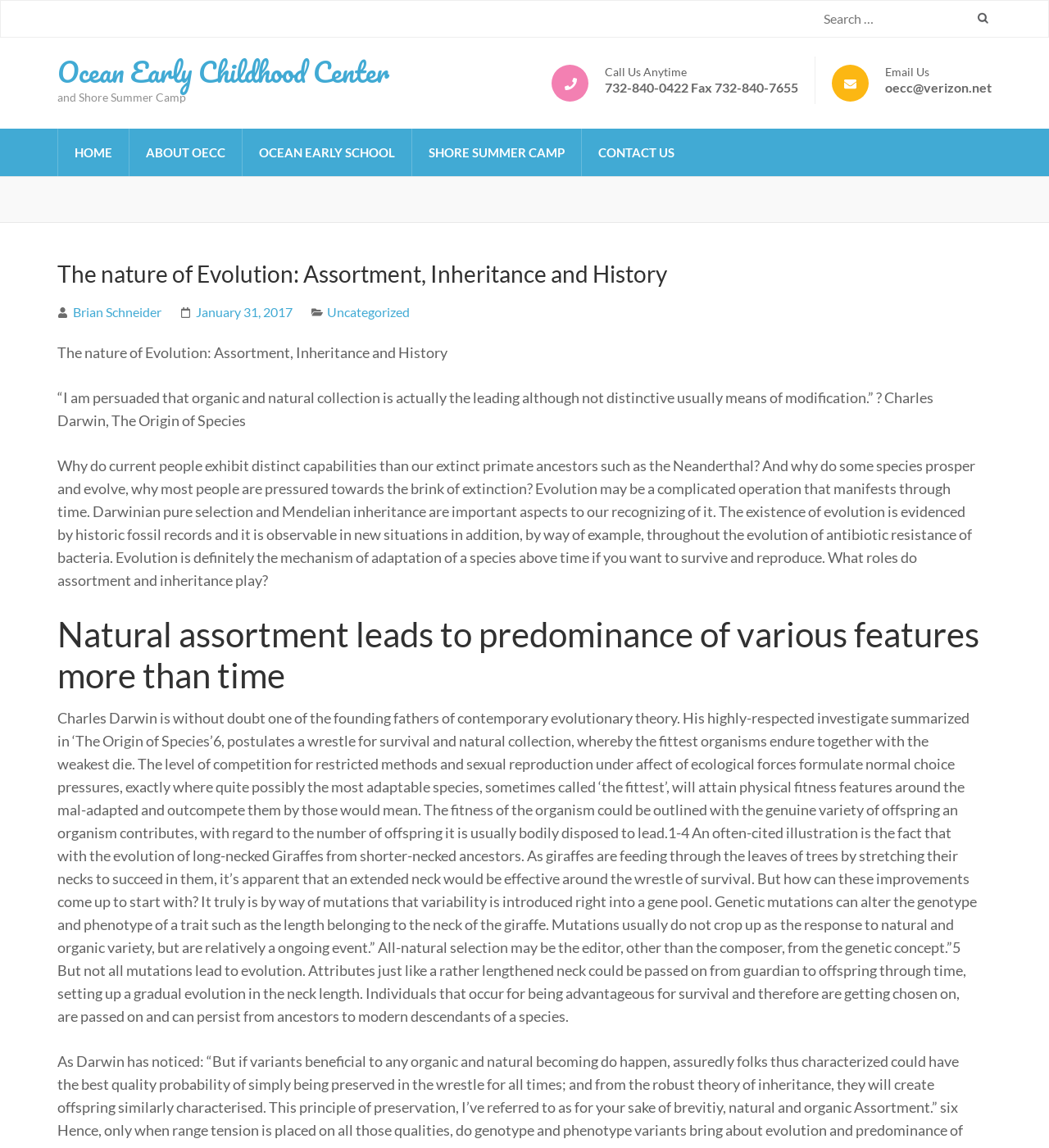Indicate the bounding box coordinates of the clickable region to achieve the following instruction: "Call the phone number."

[0.577, 0.069, 0.761, 0.084]